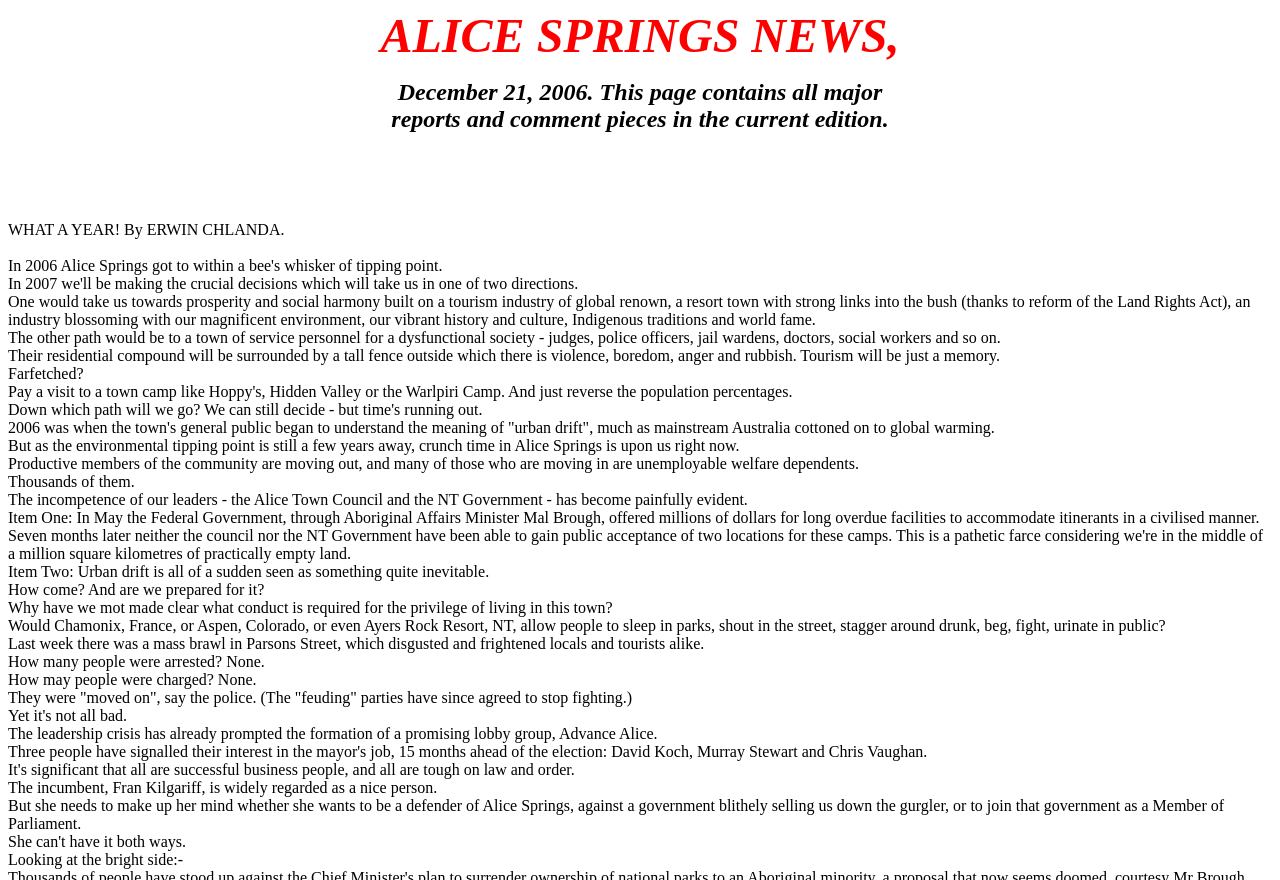Give a short answer using one word or phrase for the question:
What is the name of the lobby group mentioned in the article?

Advance Alice